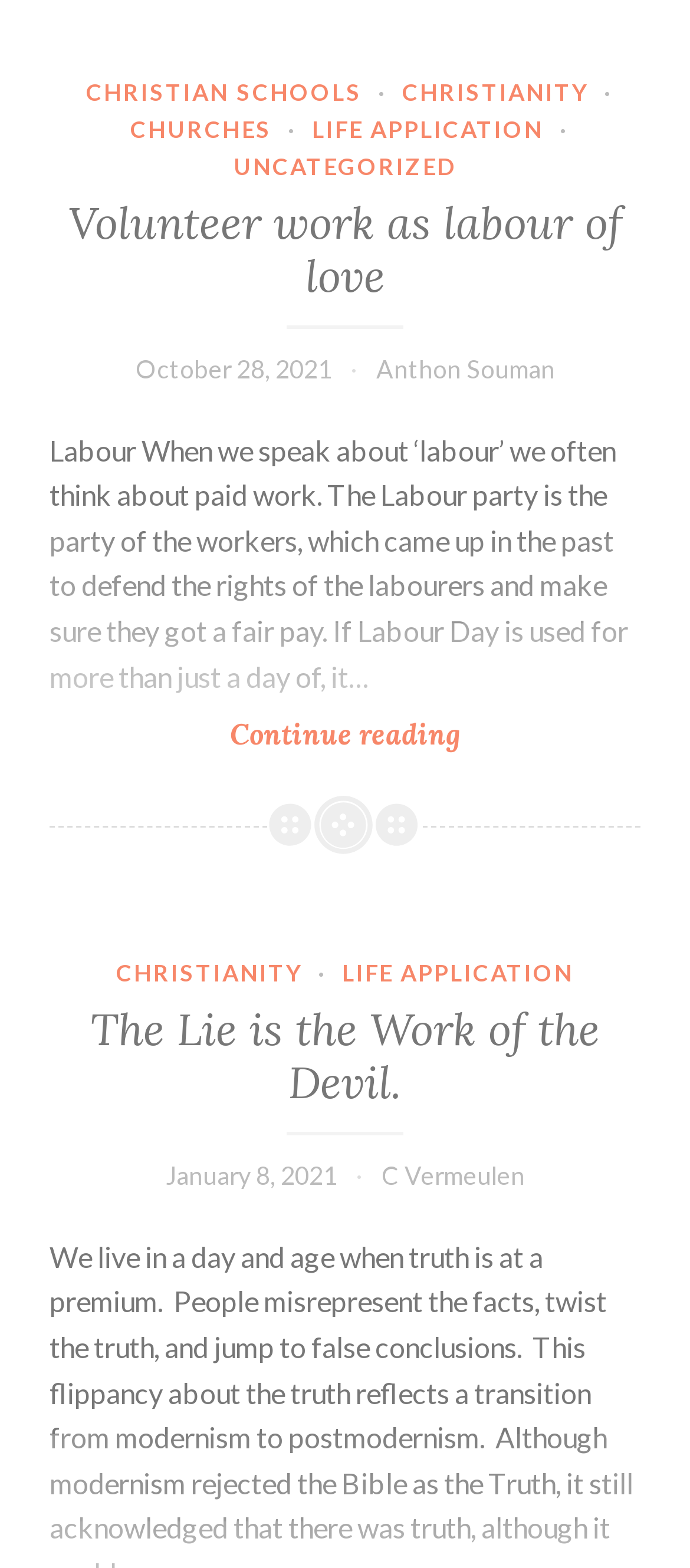Identify the bounding box coordinates of the area you need to click to perform the following instruction: "View the post from Anthon Souman".

[0.545, 0.226, 0.804, 0.245]